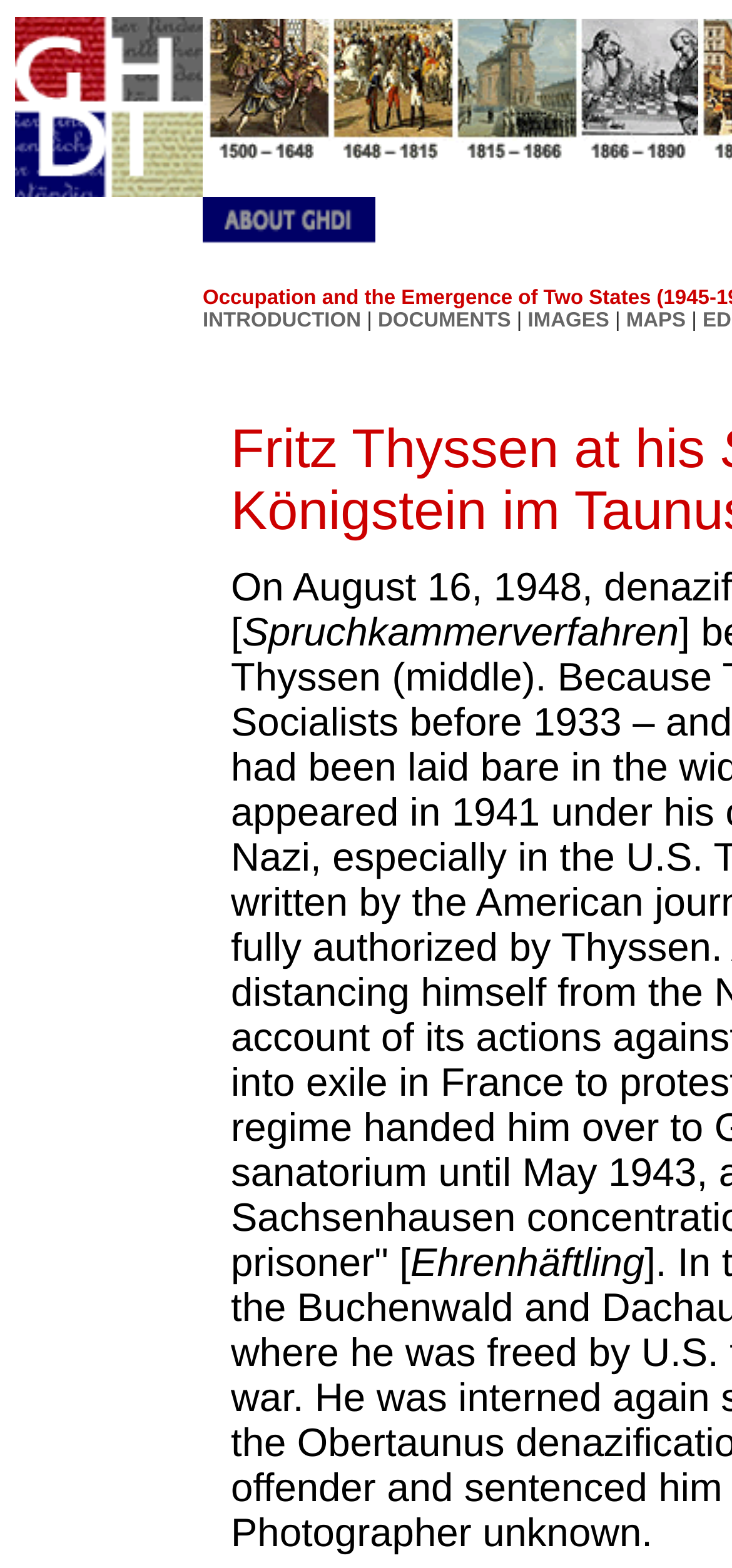Please determine the bounding box coordinates for the UI element described here. Use the format (top-left x, top-left y, bottom-right x, bottom-right y) with values bounded between 0 and 1: alt="GHDI logo" name="n_logo"

[0.021, 0.115, 0.277, 0.129]